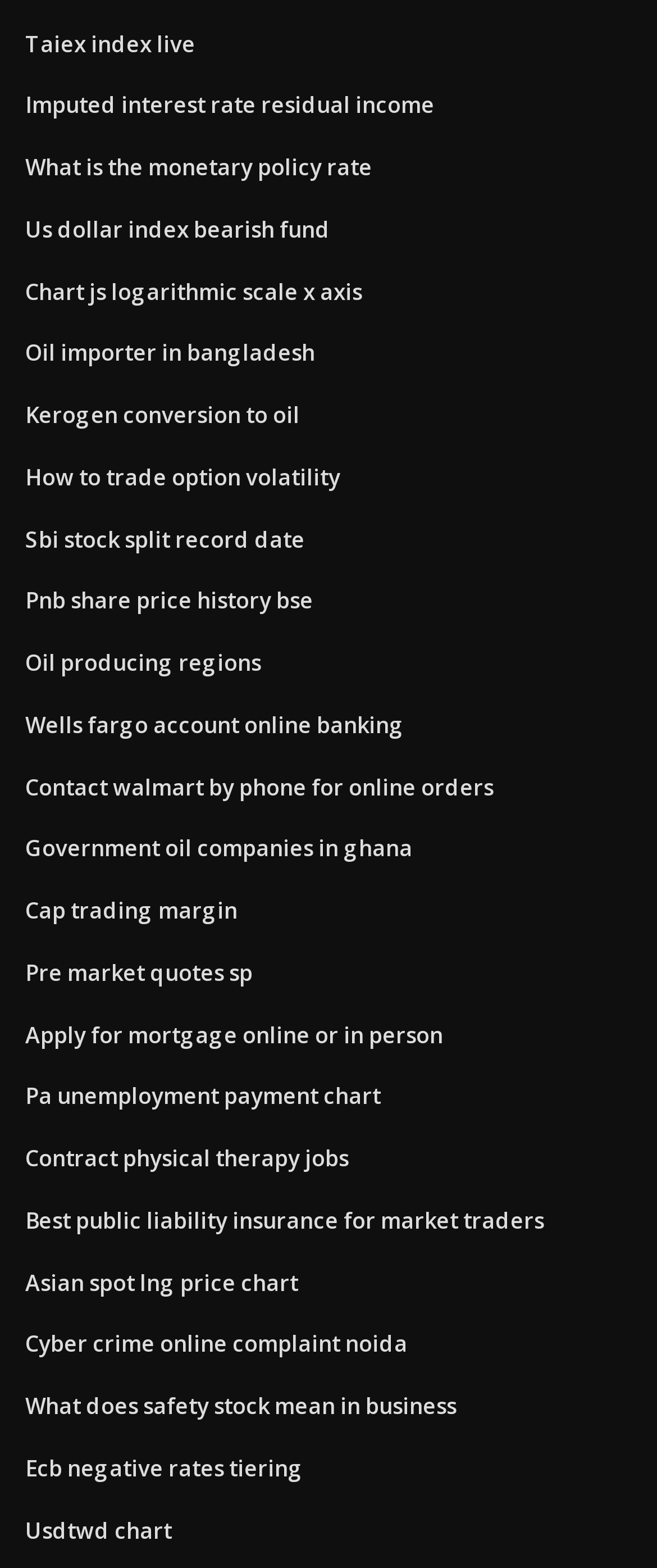Given the description "Kerogen conversion to oil", provide the bounding box coordinates of the corresponding UI element.

[0.038, 0.255, 0.456, 0.274]